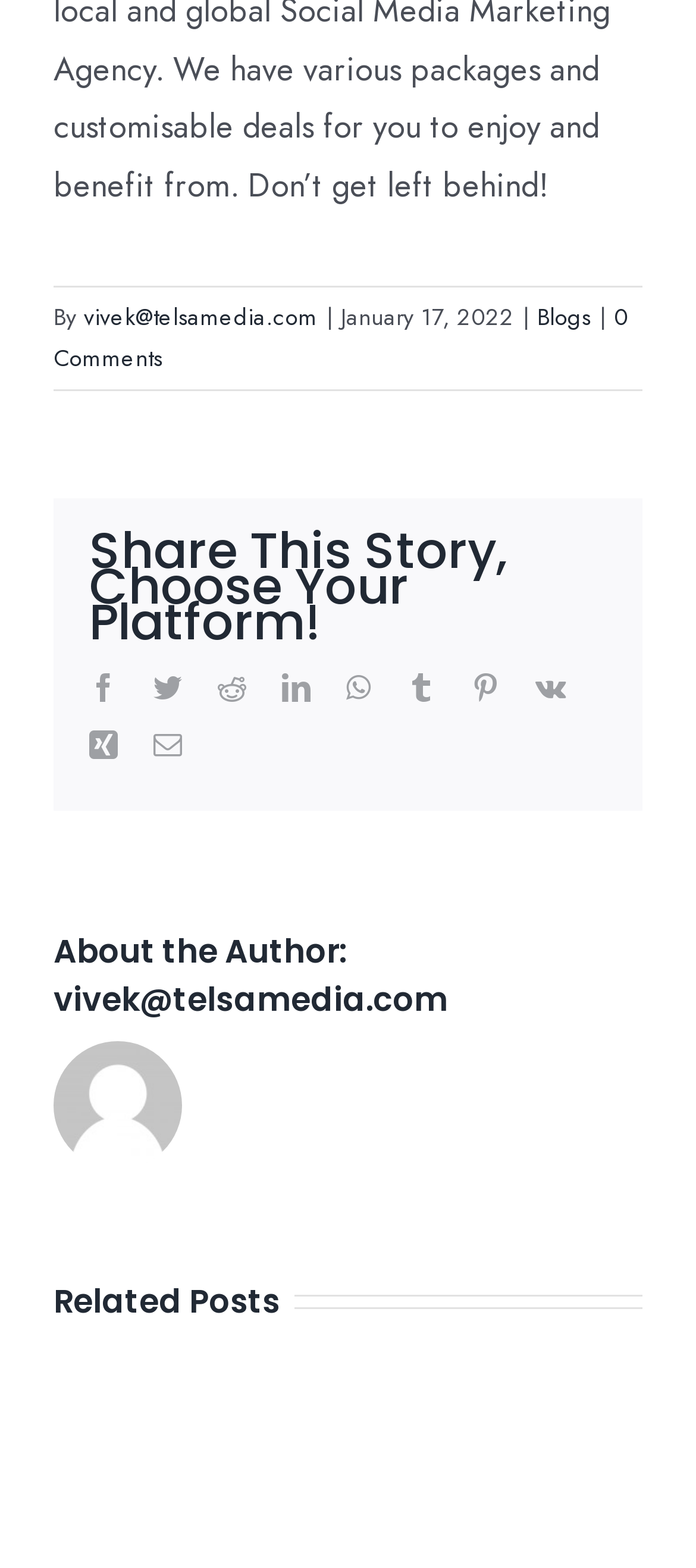Find and indicate the bounding box coordinates of the region you should select to follow the given instruction: "Read related posts".

[0.077, 0.814, 0.423, 0.845]